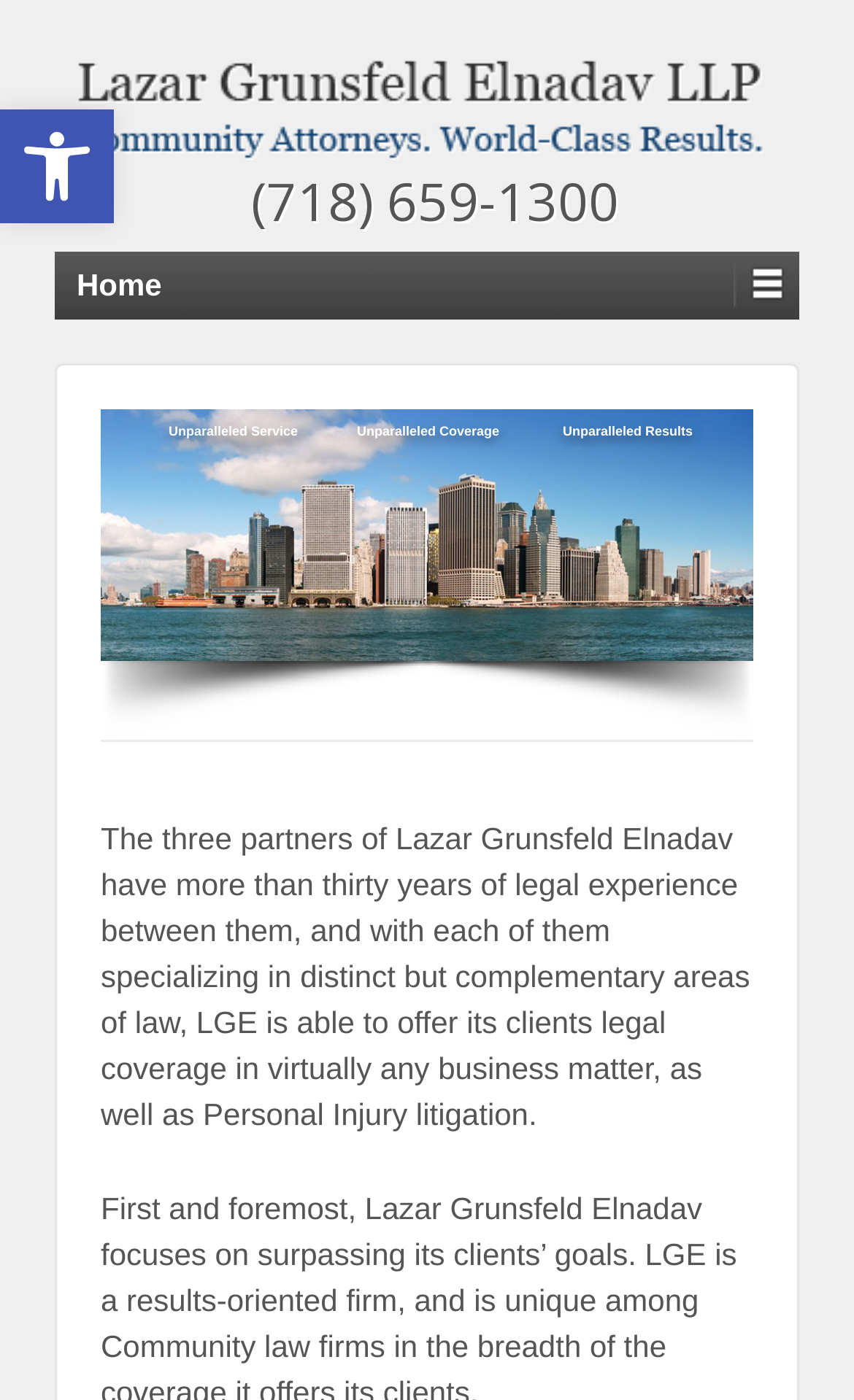How many partners does Lazar Grunsfeld Elnadav have?
Based on the image, provide a one-word or brief-phrase response.

Three